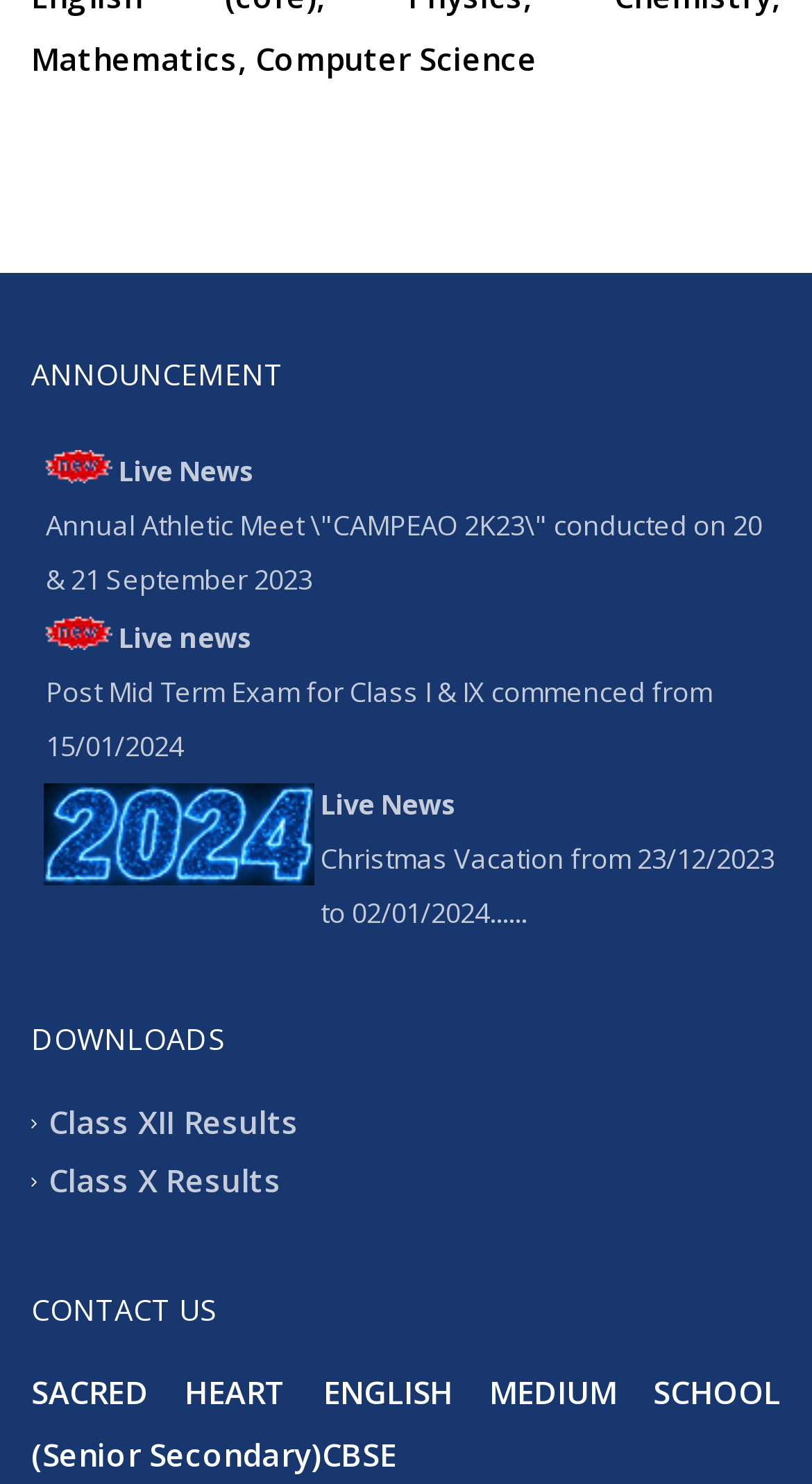Based on the element description, predict the bounding box coordinates (top-left x, top-left y, bottom-right x, bottom-right y) for the UI element in the screenshot: Class X Results

[0.059, 0.781, 0.347, 0.809]